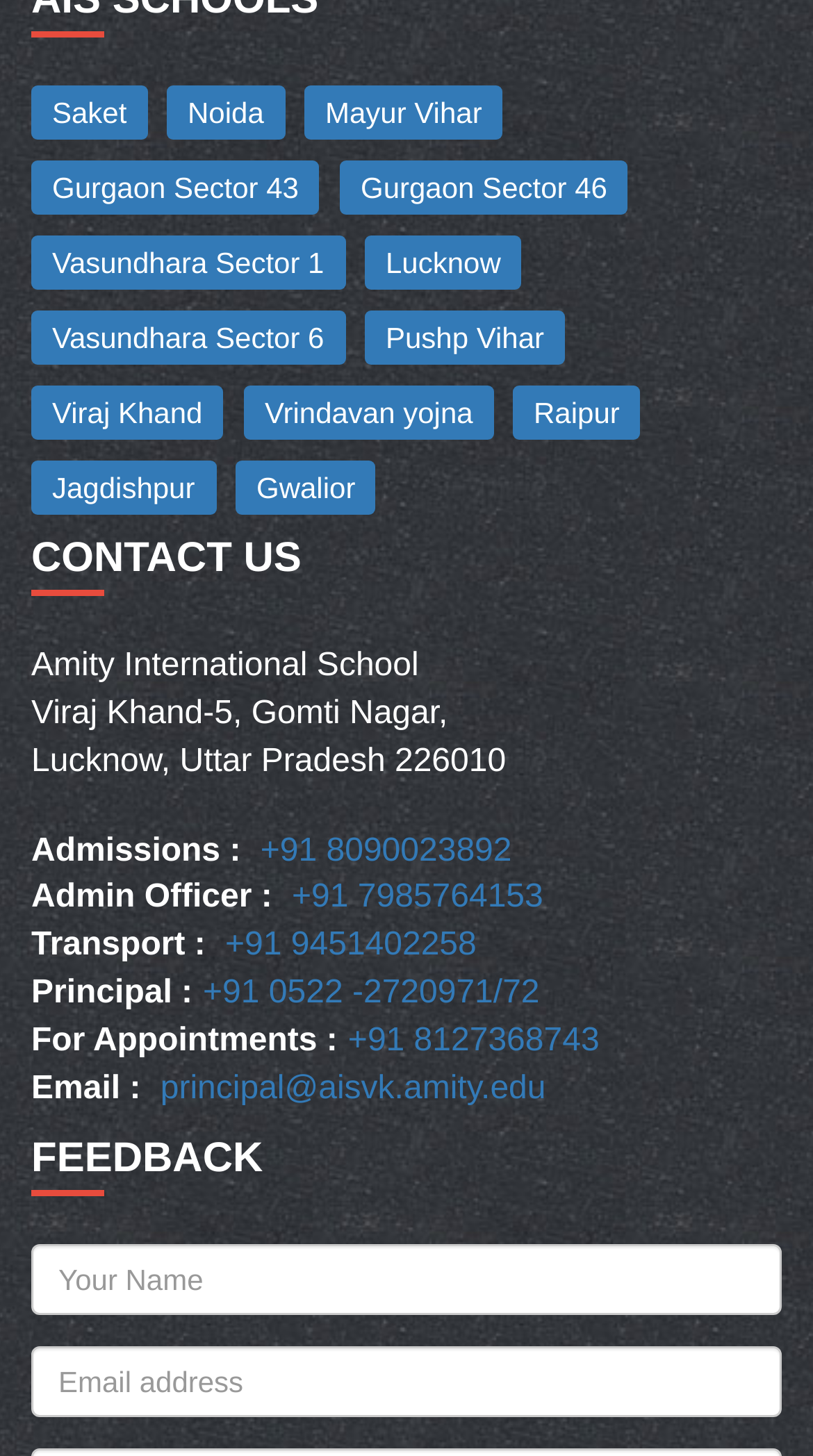Please identify the bounding box coordinates of the element that needs to be clicked to perform the following instruction: "Click on the link to contact Saket".

[0.038, 0.059, 0.182, 0.096]